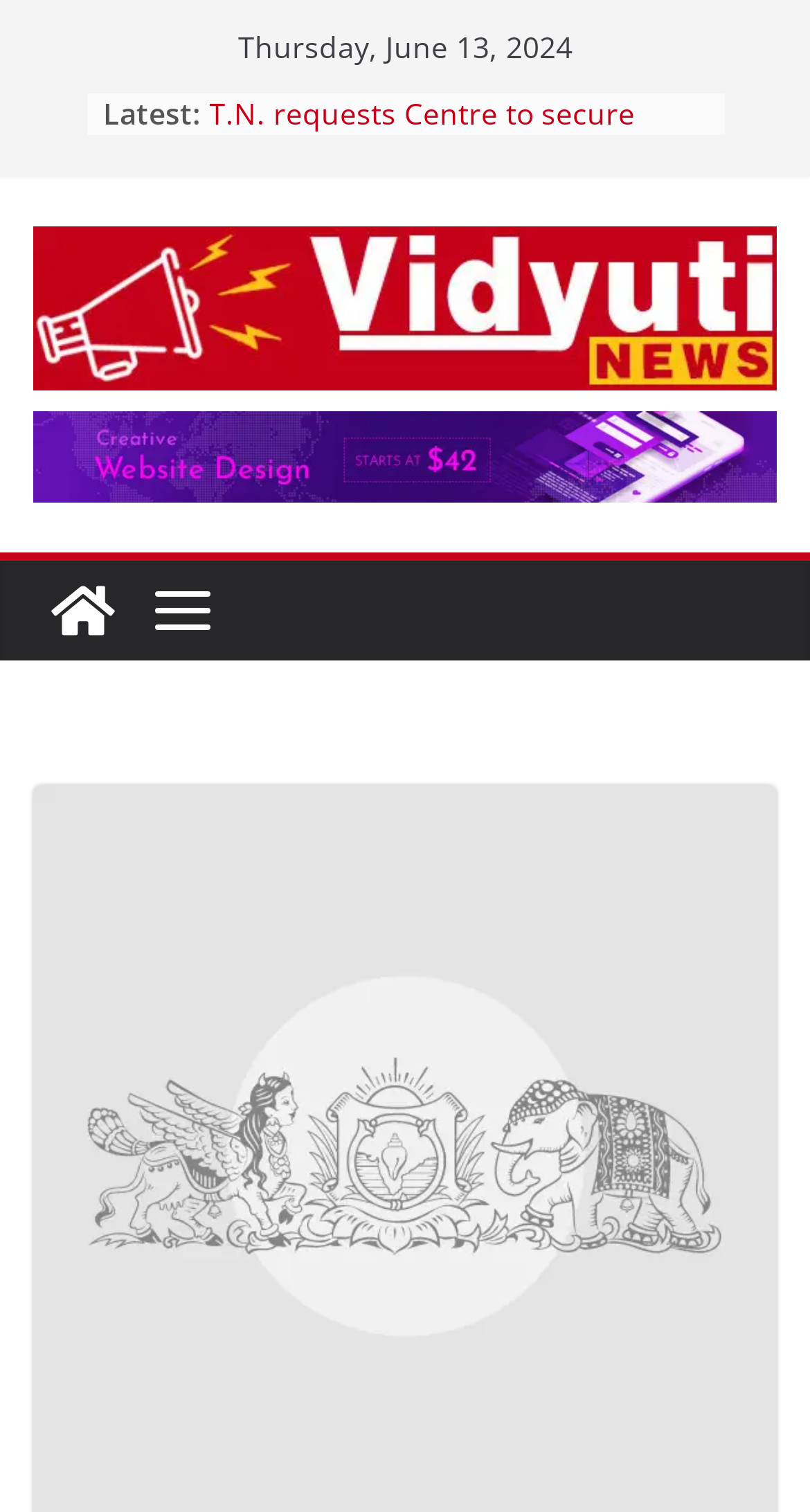What is the title or heading displayed on the webpage?

HC adjourns Isaac’s plea against new ED summons